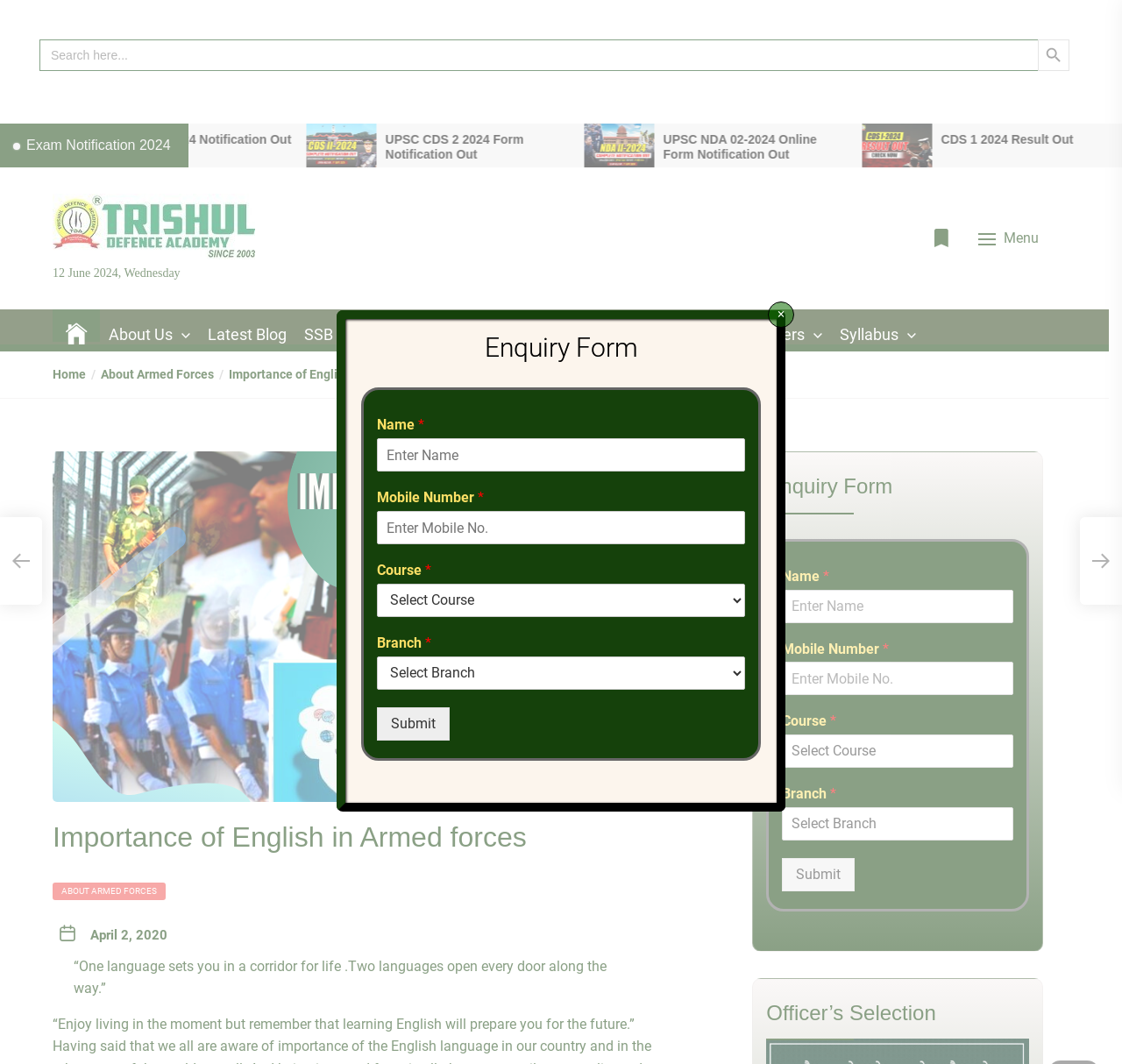How many fields are there in the Enquiry Form?
Provide a one-word or short-phrase answer based on the image.

4